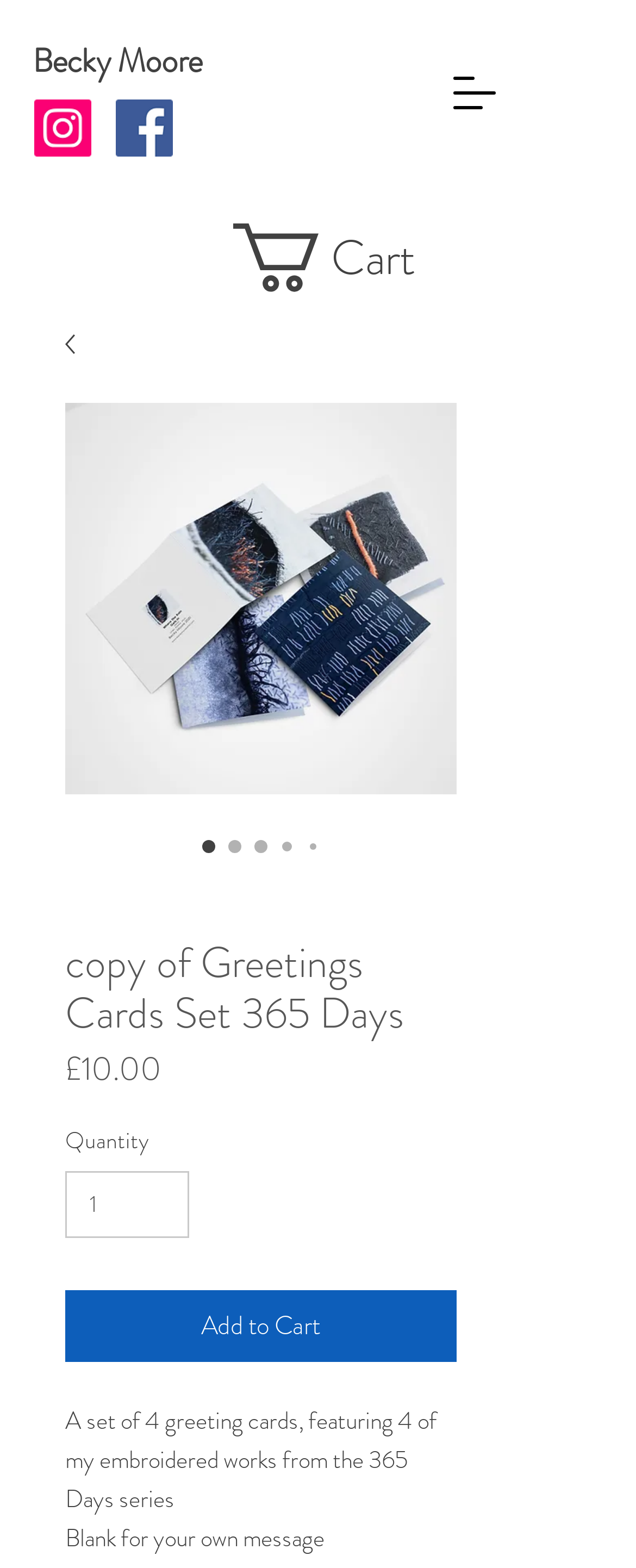Identify the bounding box of the UI element described as follows: "Add to Cart". Provide the coordinates as four float numbers in the range of 0 to 1 [left, top, right, bottom].

[0.103, 0.822, 0.718, 0.868]